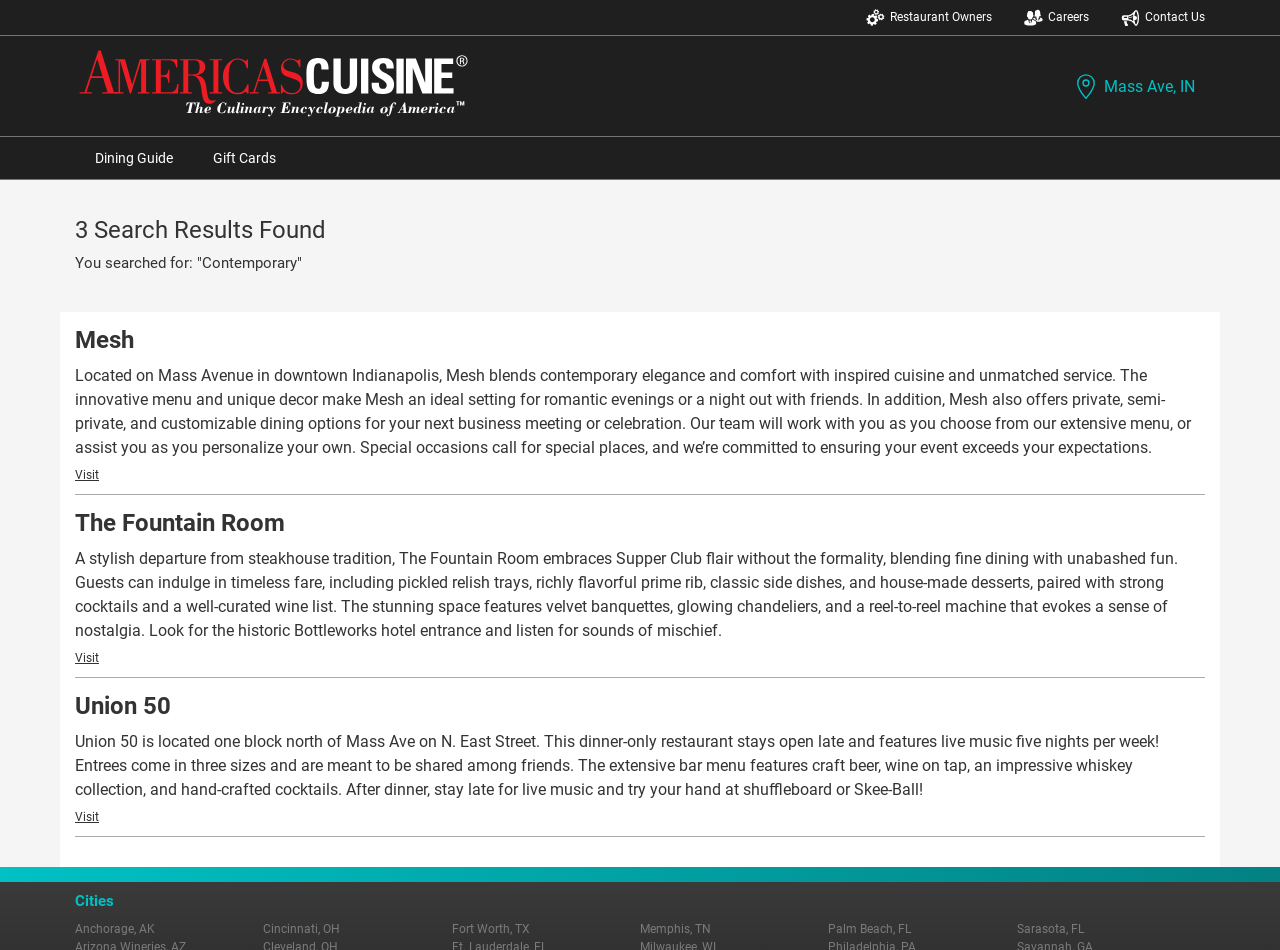Pinpoint the bounding box coordinates of the area that should be clicked to complete the following instruction: "Check out 'Cincinnati, OH'". The coordinates must be given as four float numbers between 0 and 1, i.e., [left, top, right, bottom].

[0.206, 0.97, 0.266, 0.985]